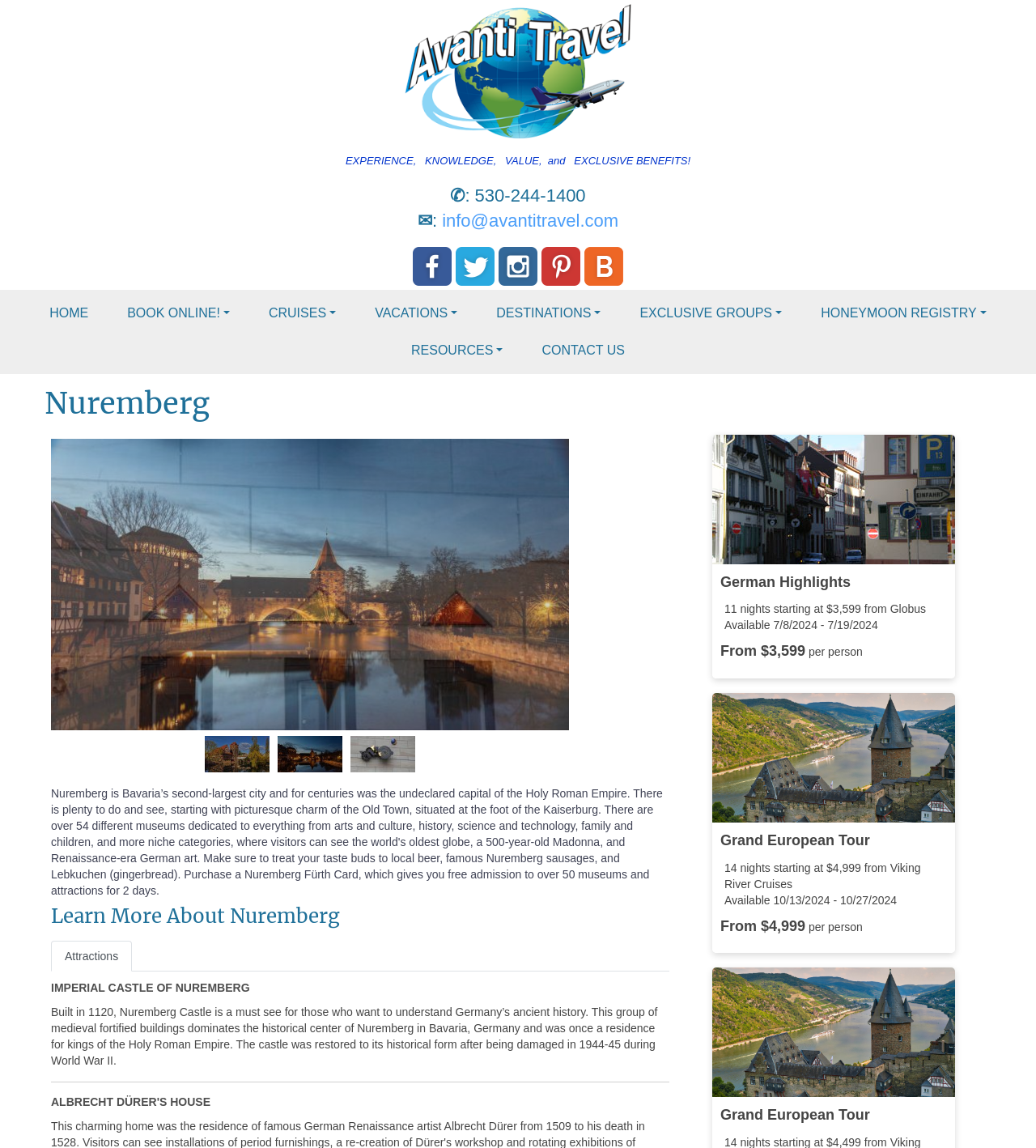Determine the bounding box coordinates of the clickable region to carry out the instruction: "Contact us".

[0.504, 0.289, 0.622, 0.322]